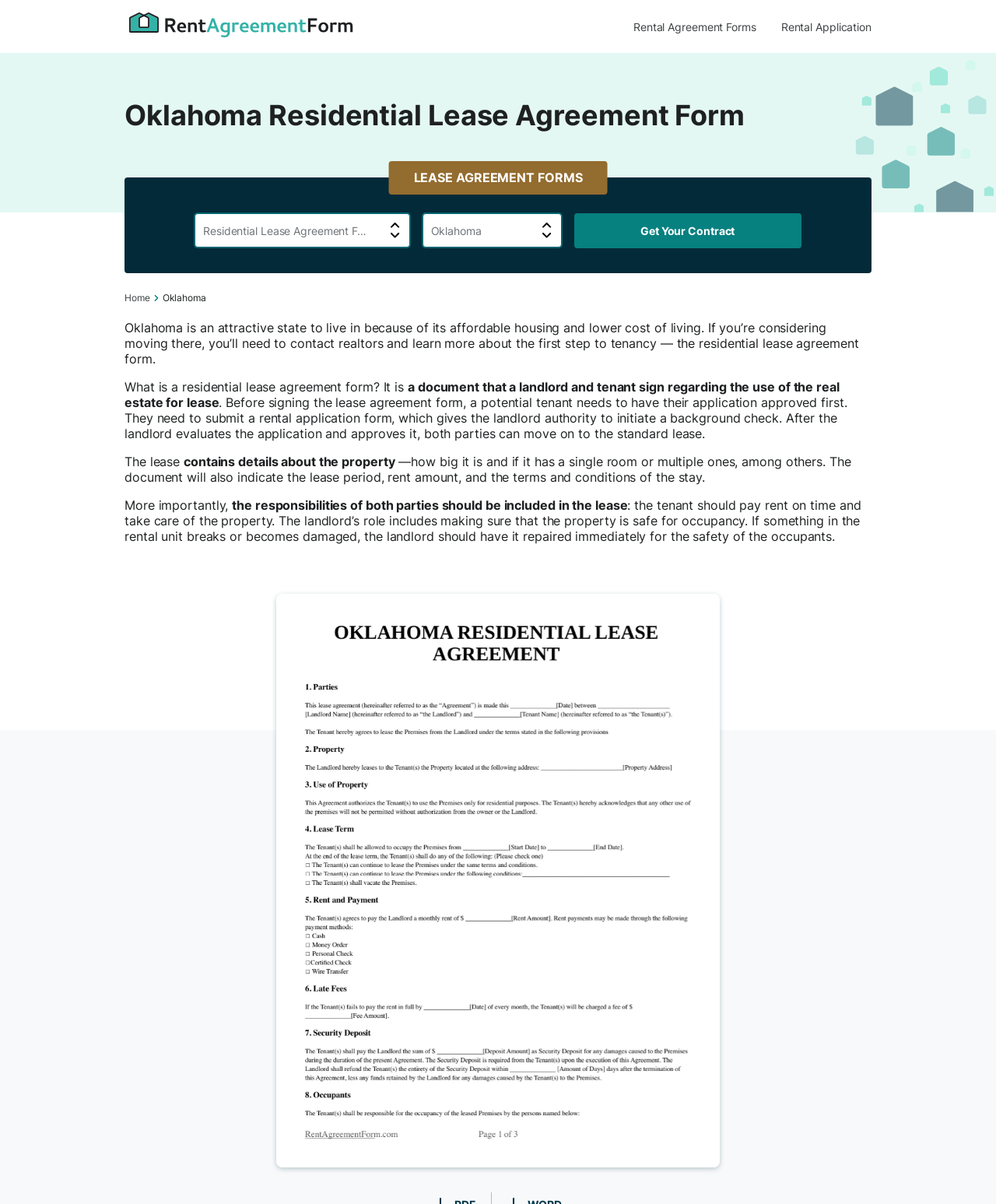What is the purpose of a rental application form?
Based on the screenshot, answer the question with a single word or phrase.

Background check